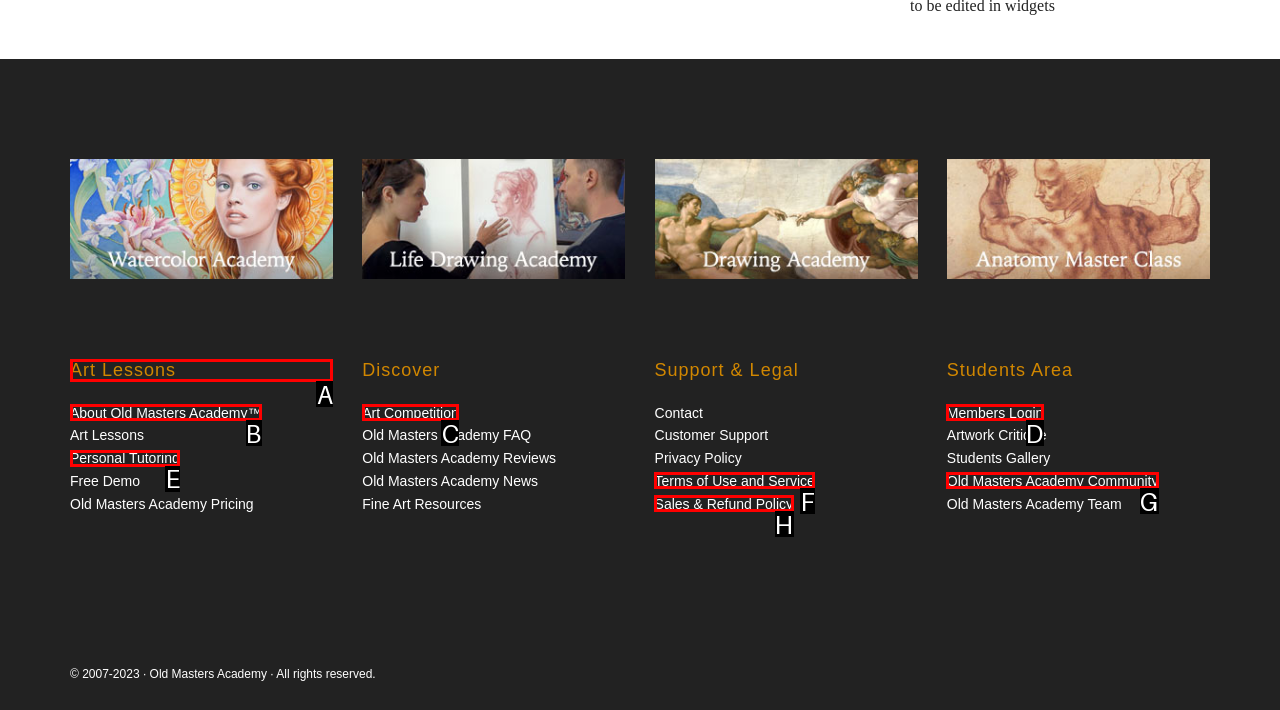Determine the letter of the UI element I should click on to complete the task: View Art Lessons from the provided choices in the screenshot.

A